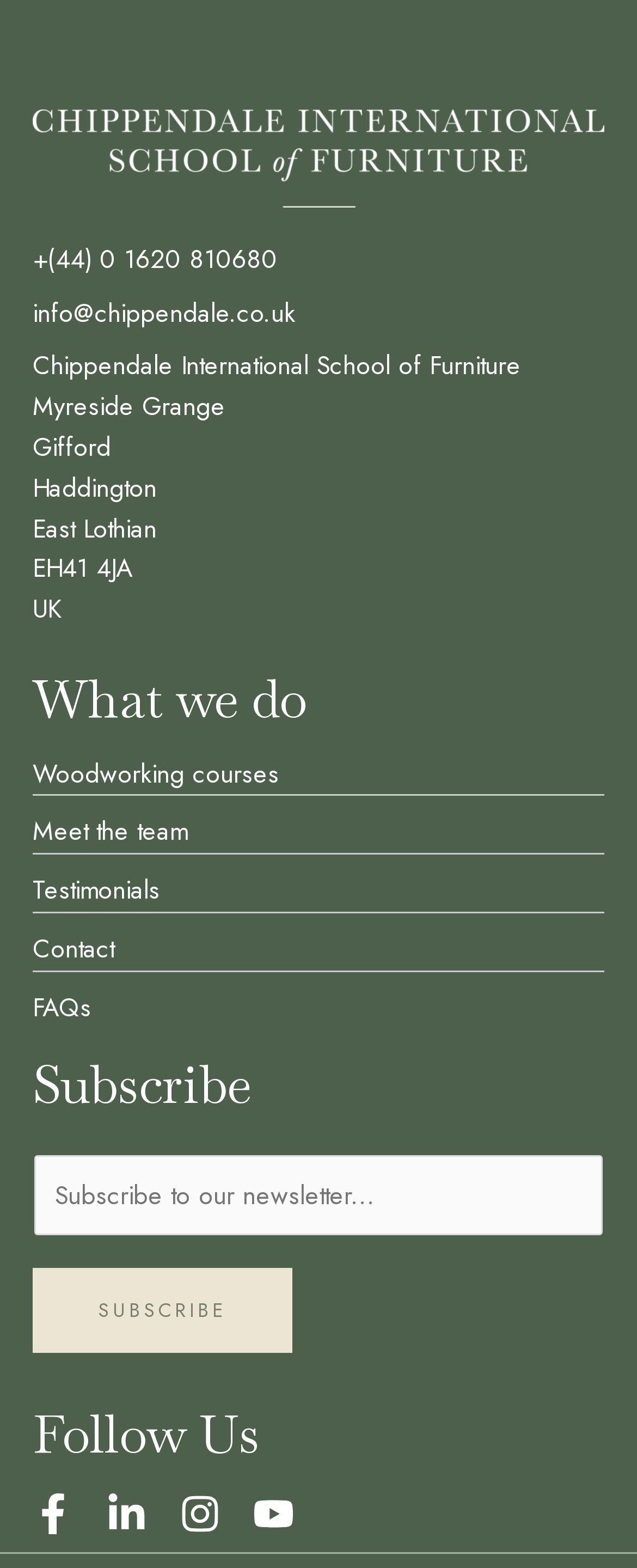Using the provided description +(44) 0 1620 810680, find the bounding box coordinates for the UI element. Provide the coordinates in (top-left x, top-left y, bottom-right x, bottom-right y) format, ensuring all values are between 0 and 1.

[0.051, 0.153, 0.436, 0.177]